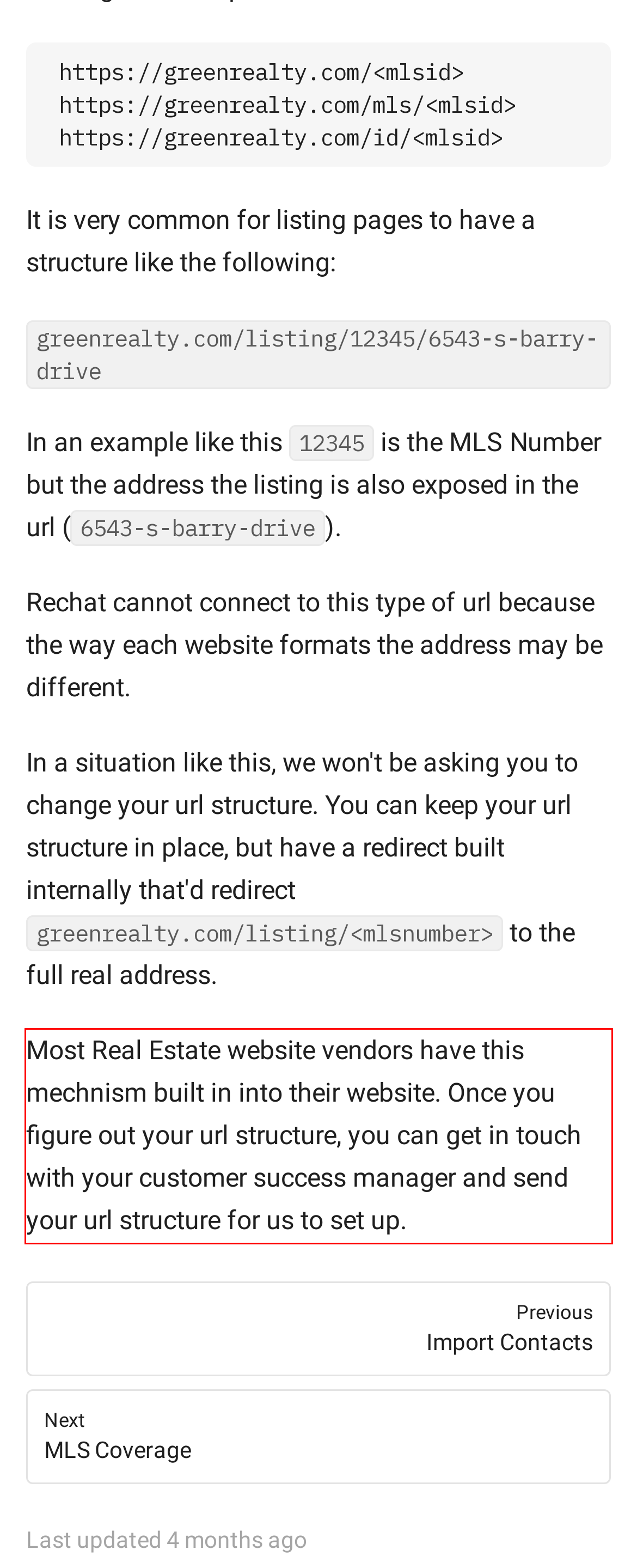You are given a screenshot of a webpage with a UI element highlighted by a red bounding box. Please perform OCR on the text content within this red bounding box.

Most Real Estate website vendors have this mechnism built in into their website. Once you figure out your url structure, you can get in touch with your customer success manager and send your url structure for us to set up.